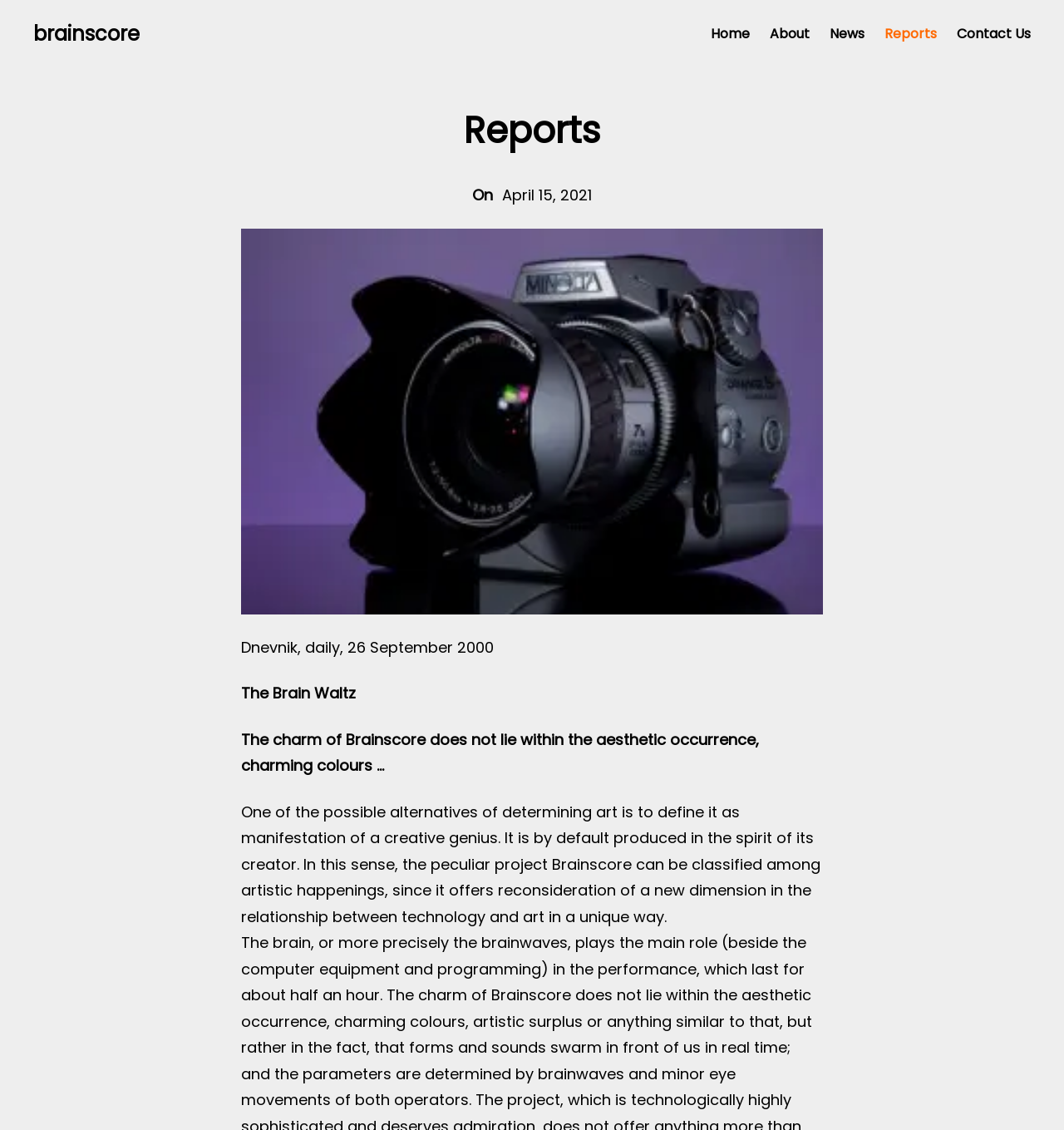What type of content is presented in the figure?
Relying on the image, give a concise answer in one word or a brief phrase.

Image